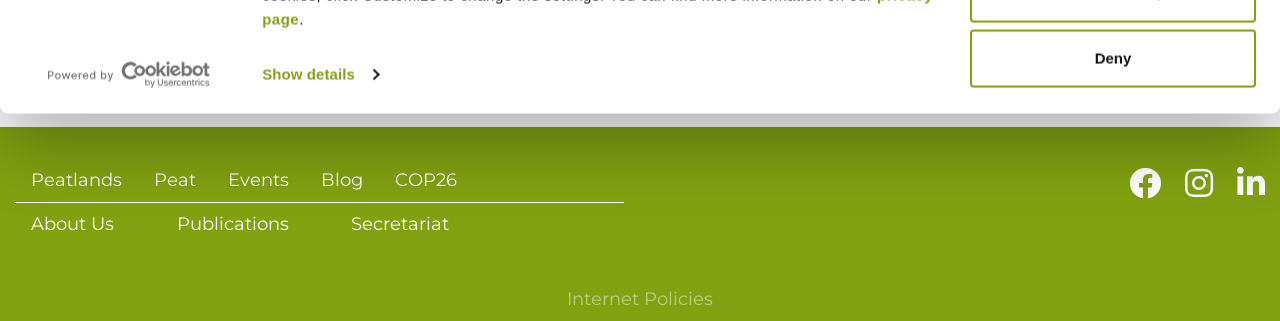Can you find the bounding box coordinates for the element that needs to be clicked to execute this instruction: "Get Widget"? The coordinates should be given as four float numbers between 0 and 1, i.e., [left, top, right, bottom].

[0.466, 0.246, 0.53, 0.307]